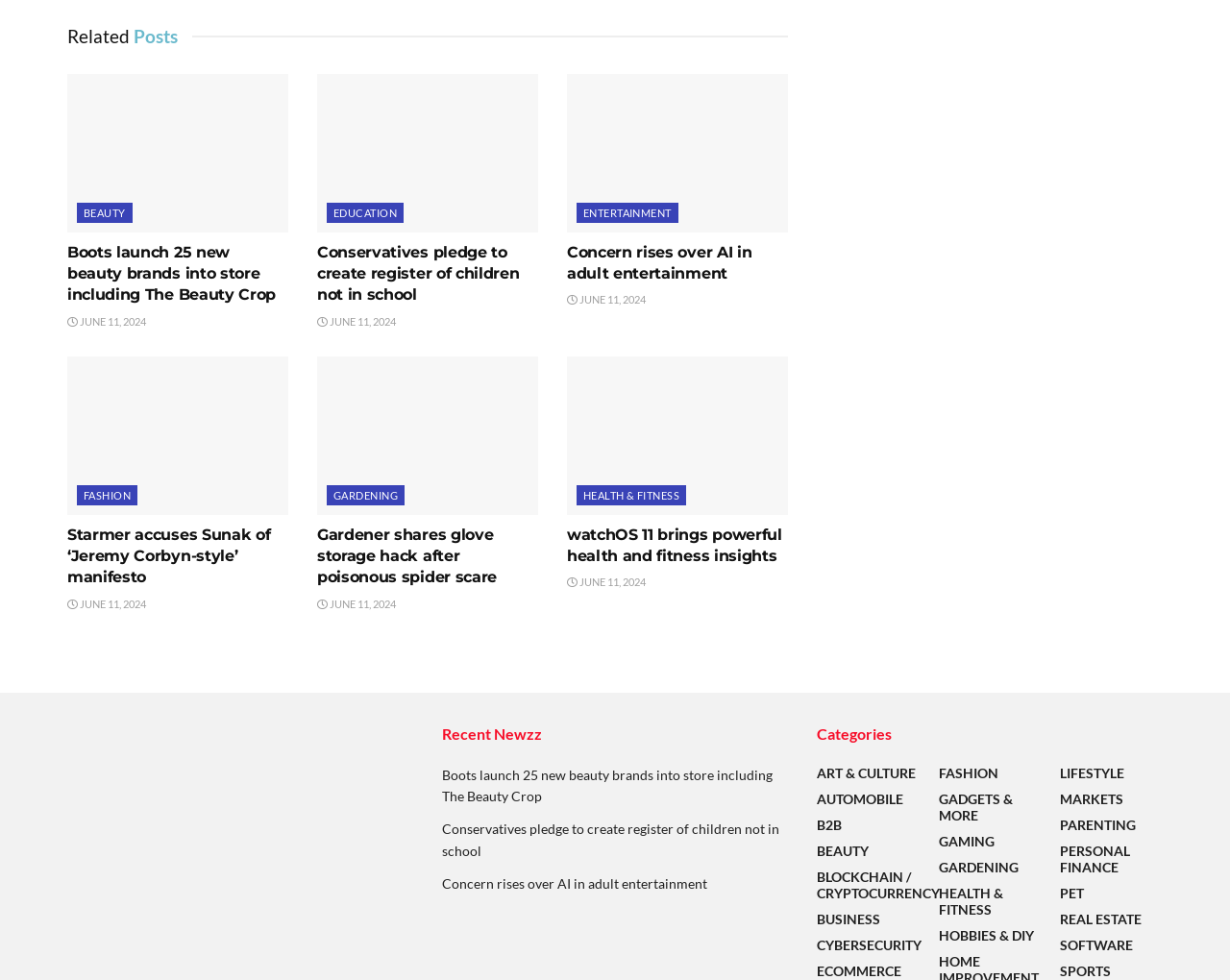Find the bounding box of the UI element described as: "parent_node: GARDENING". The bounding box coordinates should be given as four float values between 0 and 1, i.e., [left, top, right, bottom].

[0.258, 0.364, 0.437, 0.525]